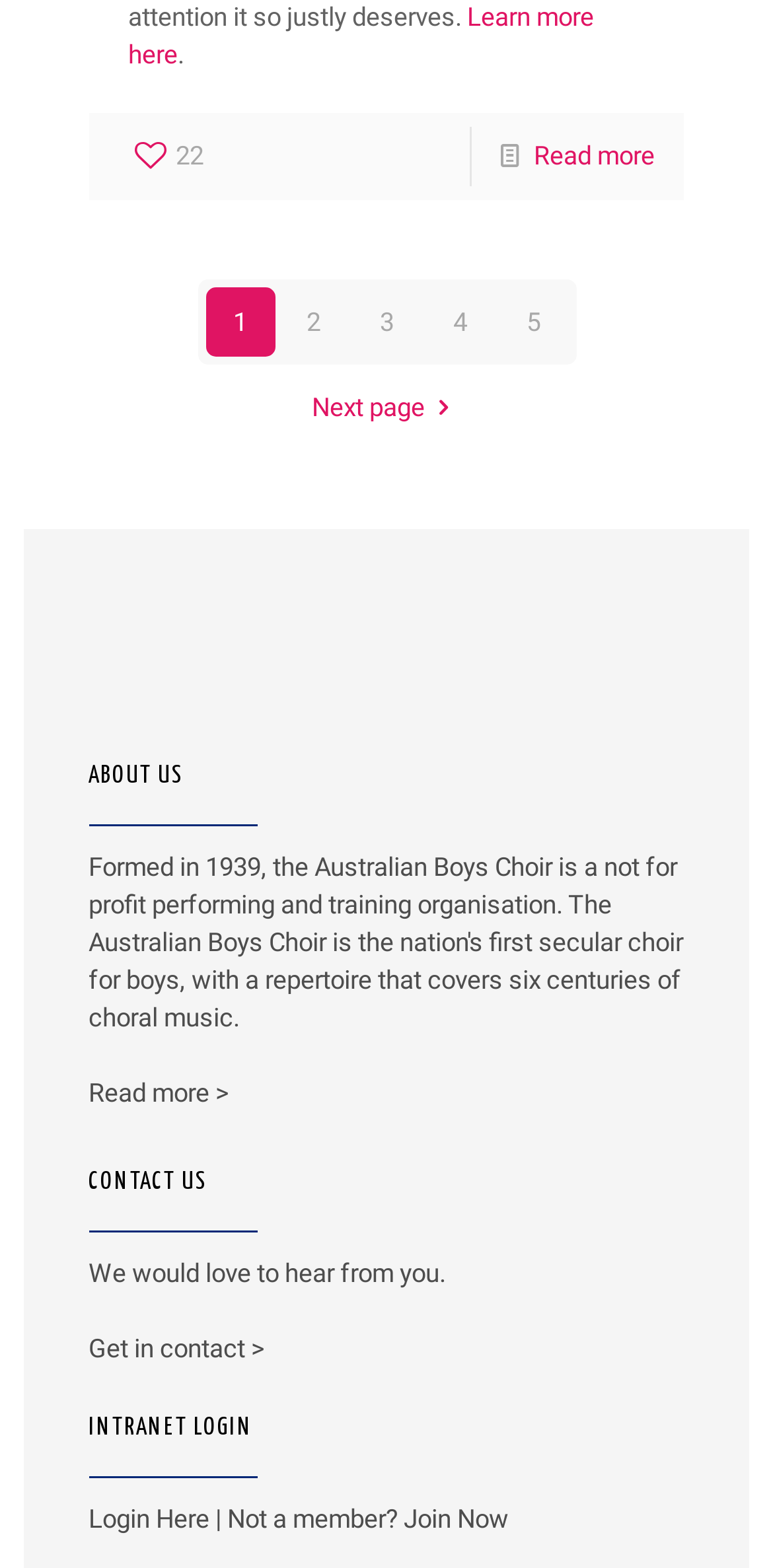Could you locate the bounding box coordinates for the section that should be clicked to accomplish this task: "Read more about the about us section".

[0.115, 0.687, 0.297, 0.706]